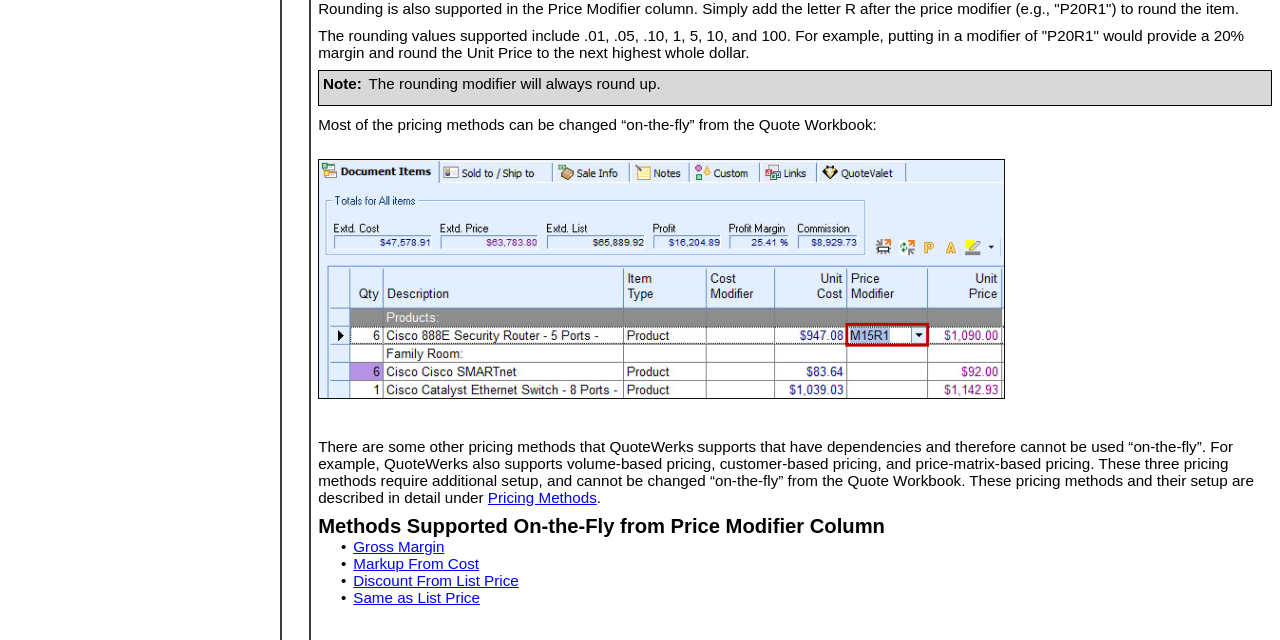Locate the bounding box coordinates for the element described below: "Same as List Price". The coordinates must be four float values between 0 and 1, formatted as [left, top, right, bottom].

[0.276, 0.92, 0.375, 0.947]